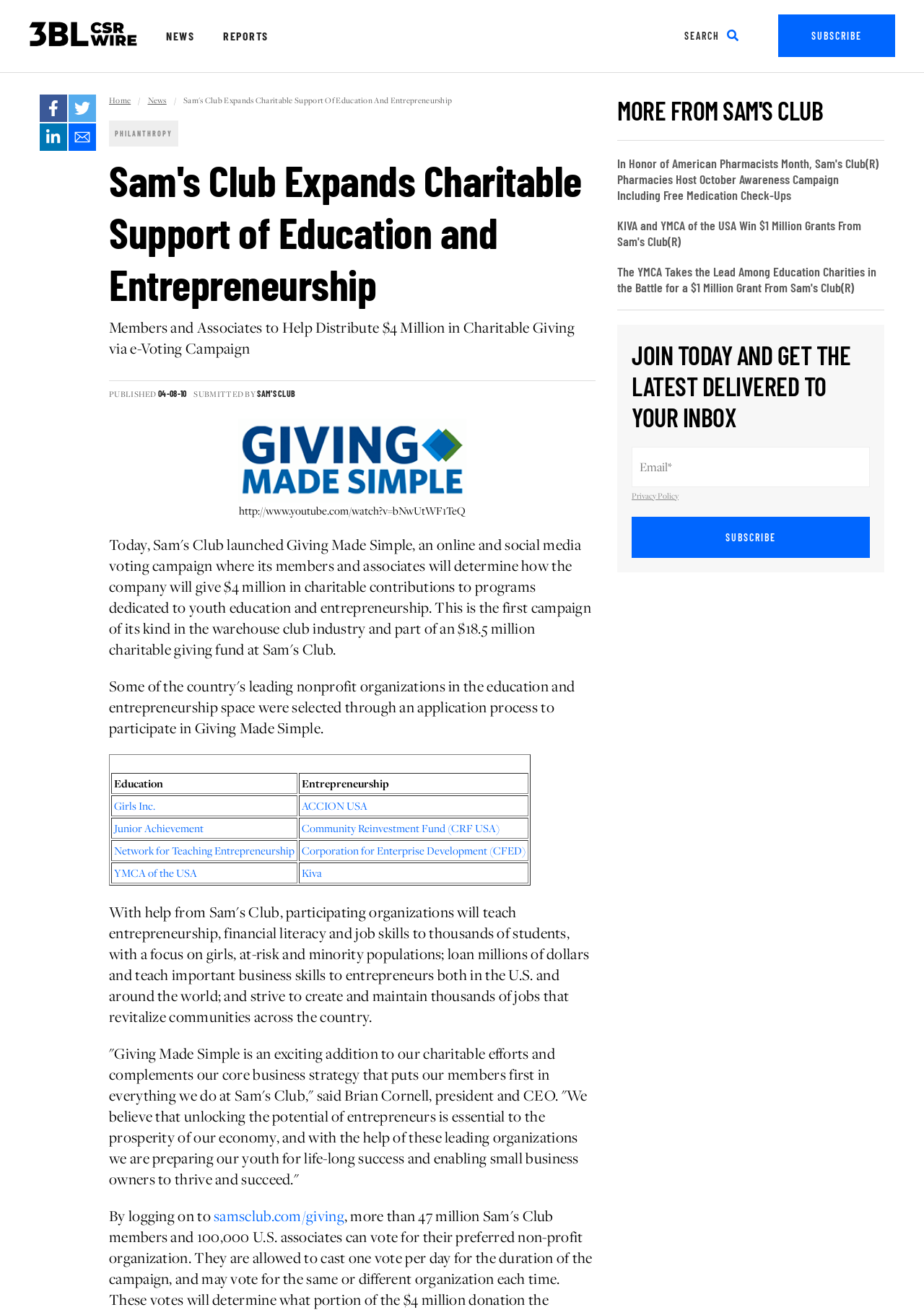Please specify the coordinates of the bounding box for the element that should be clicked to carry out this instruction: "Search for something". The coordinates must be four float numbers between 0 and 1, formatted as [left, top, right, bottom].

[0.713, 0.011, 0.827, 0.043]